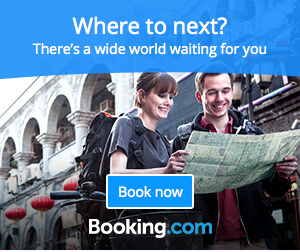What type of atmosphere is hinted at in the background?
Please respond to the question with a detailed and thorough explanation.

The background of the image features traditional architecture and decorative lanterns, which are elements that are often associated with vibrant and lively environments, suggesting that the atmosphere is energetic and festive.